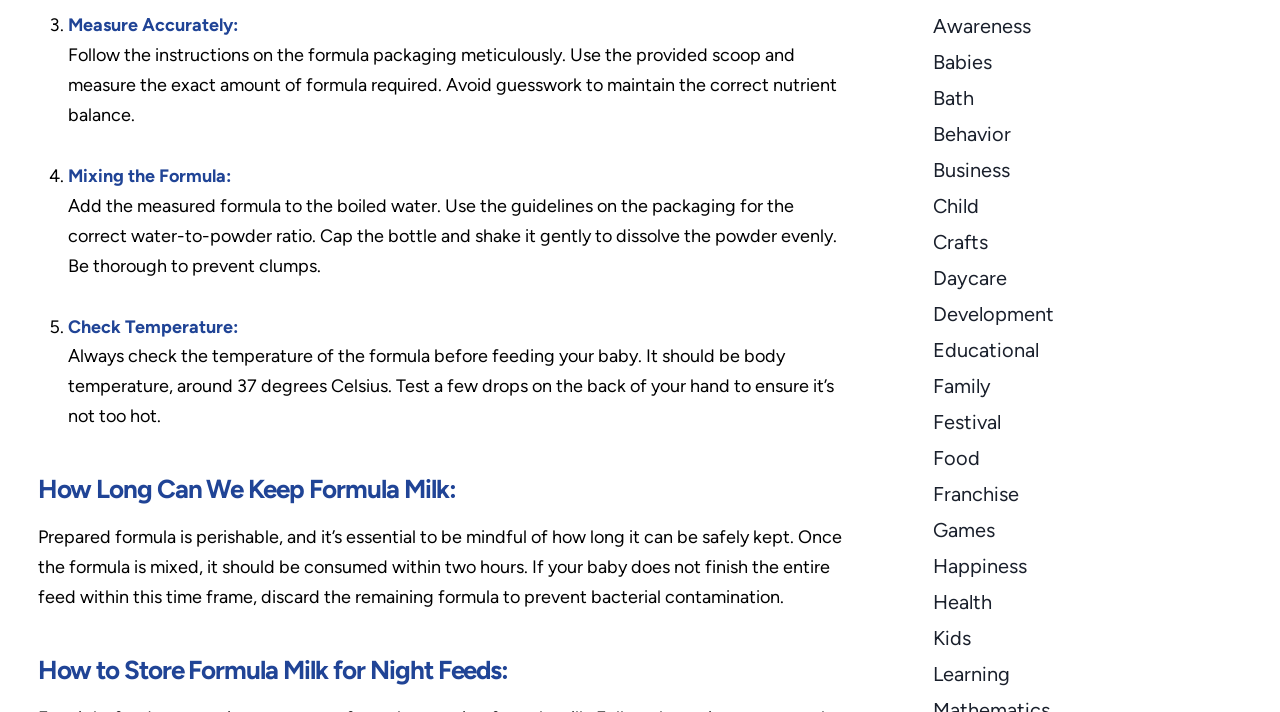Please identify the bounding box coordinates of the element's region that should be clicked to execute the following instruction: "Click on 'Health'". The bounding box coordinates must be four float numbers between 0 and 1, i.e., [left, top, right, bottom].

[0.729, 0.829, 0.775, 0.863]